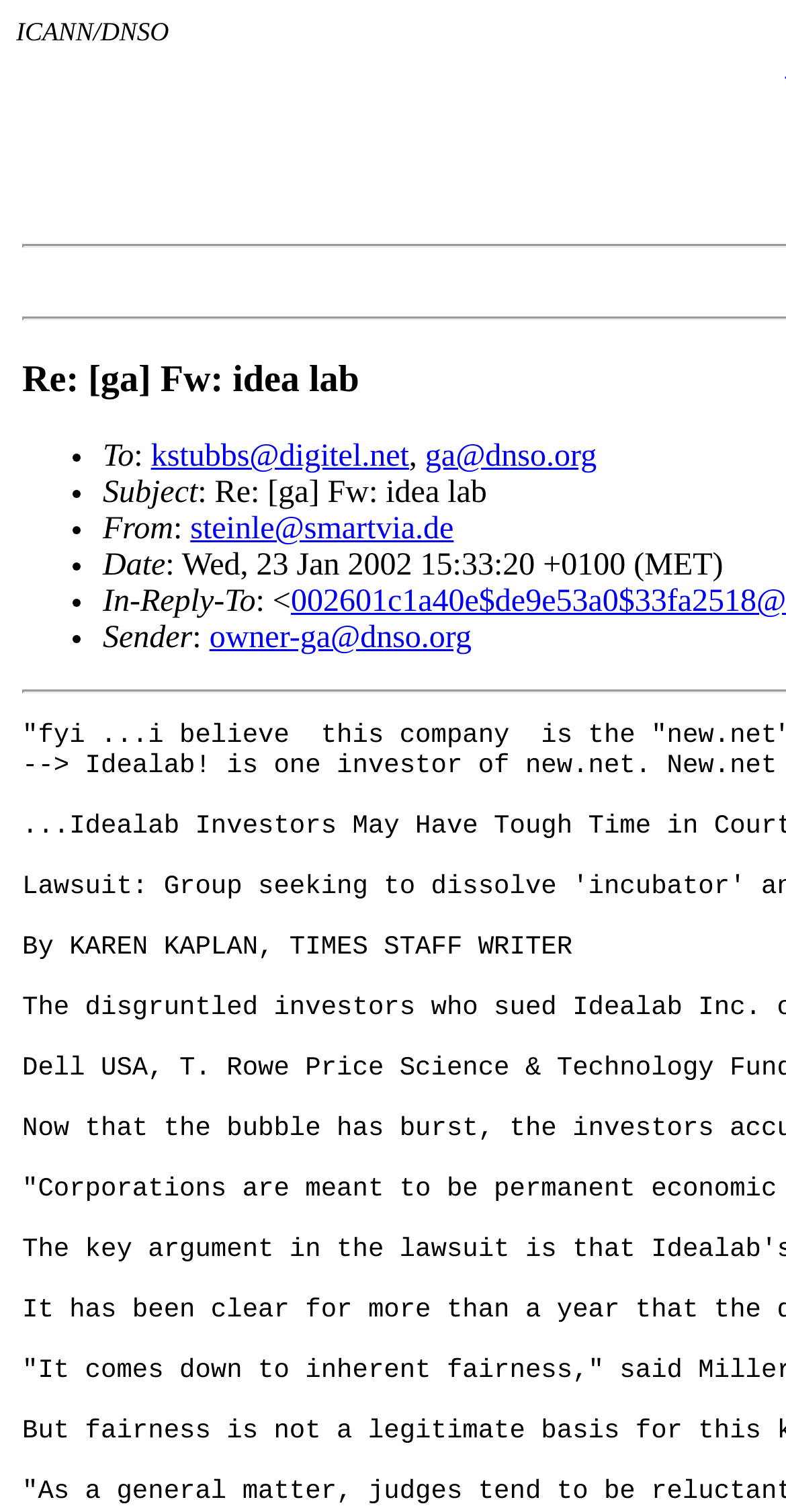How many email addresses are mentioned?
Provide a one-word or short-phrase answer based on the image.

4